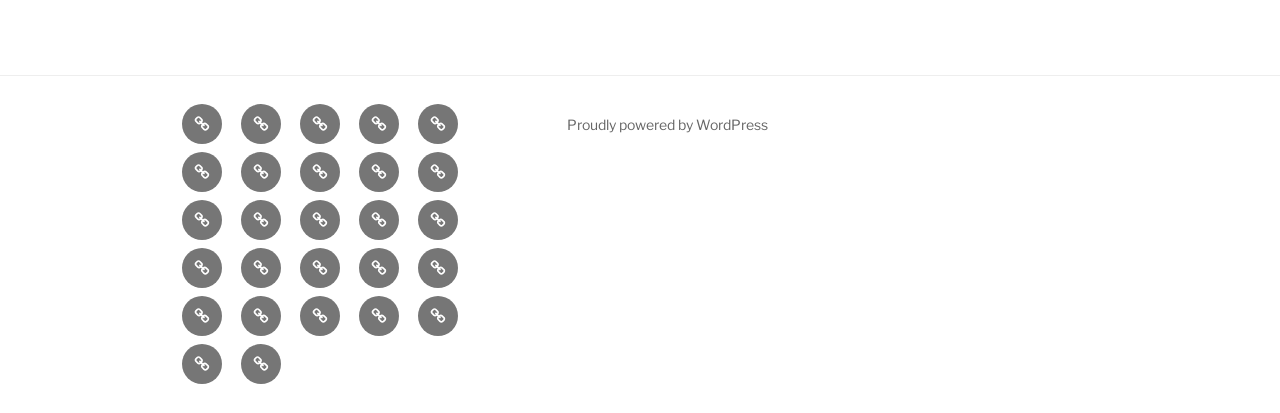How many links are there in the 'Footer Social Links Menu'?
Answer with a single word or phrase by referring to the visual content.

29